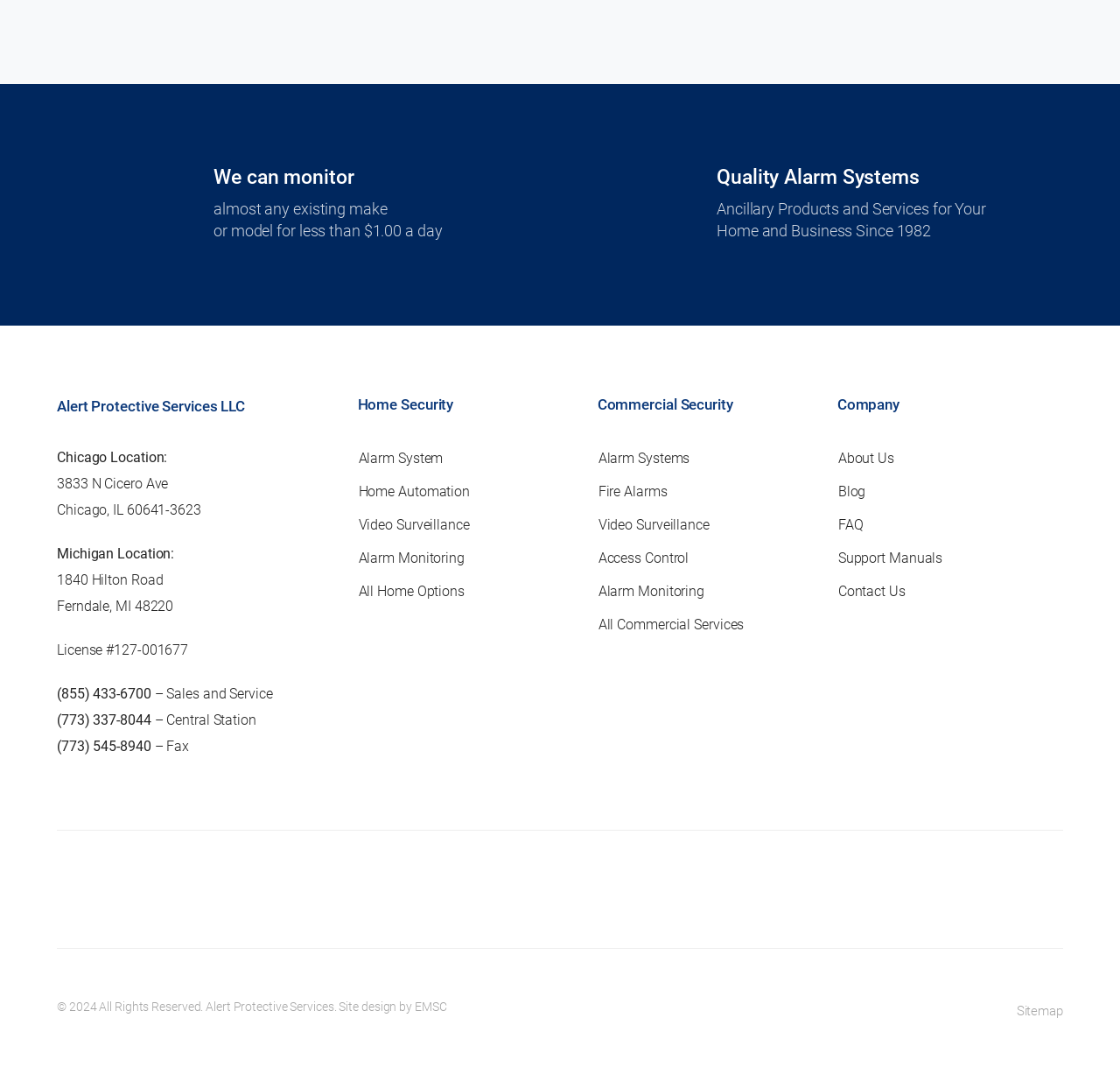Please identify the bounding box coordinates of the element that needs to be clicked to execute the following command: "View Alarm System". Provide the bounding box using four float numbers between 0 and 1, formatted as [left, top, right, bottom].

[0.32, 0.412, 0.508, 0.442]